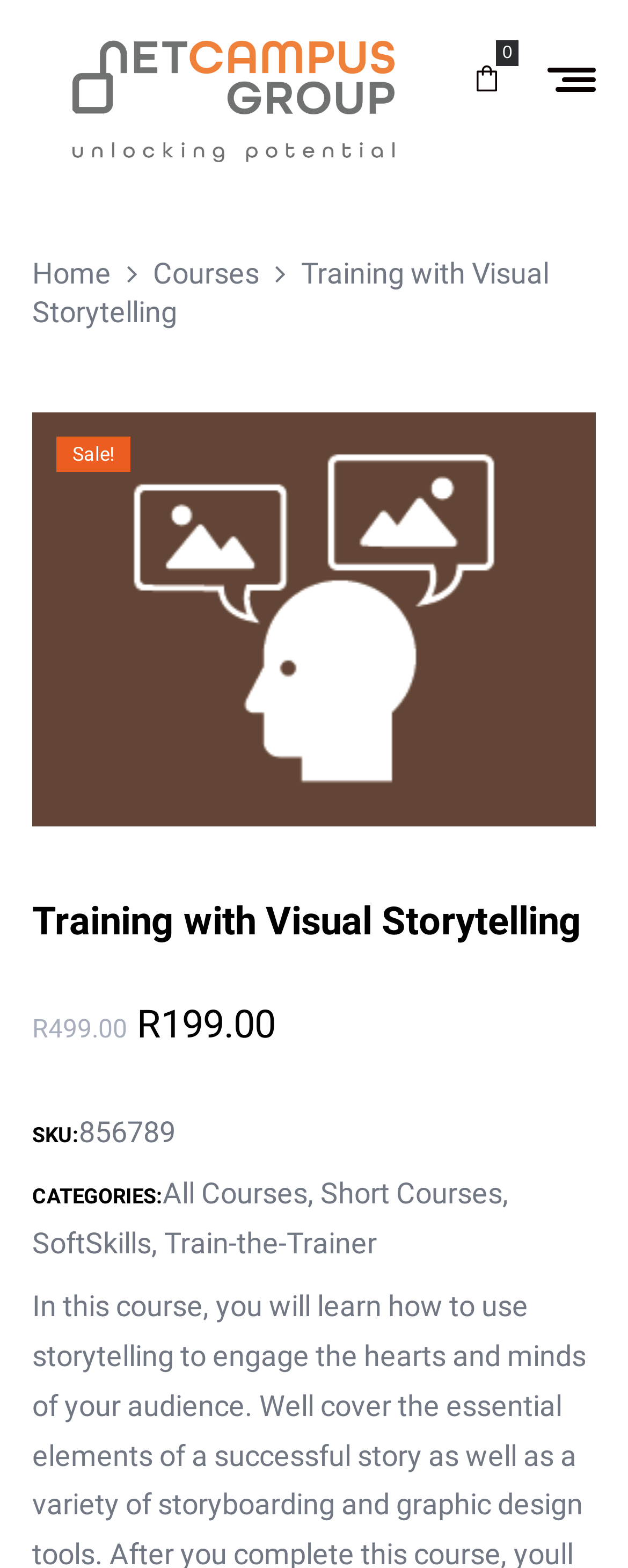What is the original price of the course?
Look at the screenshot and respond with one word or a short phrase.

R499.00